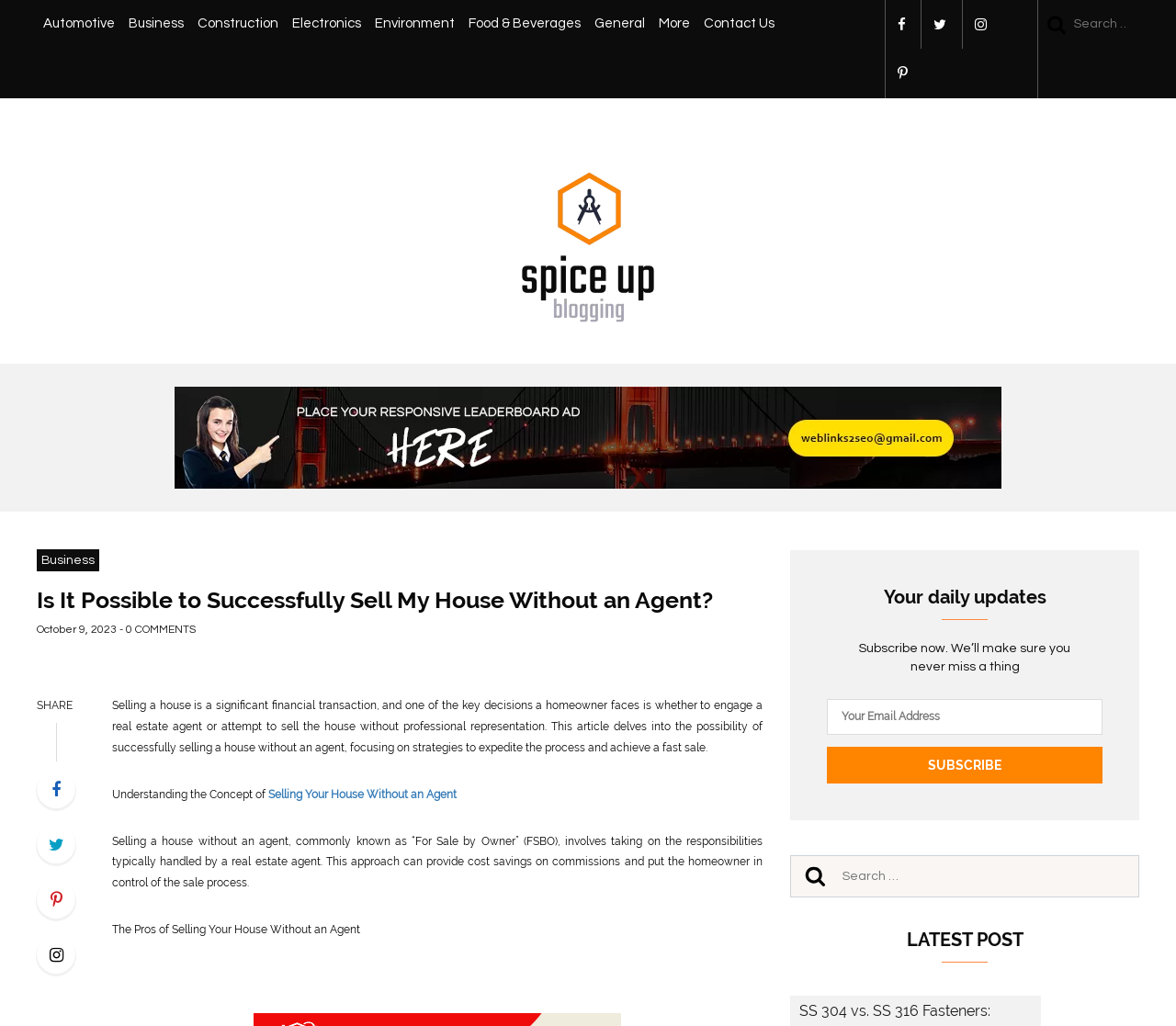Show the bounding box coordinates of the element that should be clicked to complete the task: "Subscribe to daily updates".

[0.703, 0.728, 0.938, 0.764]